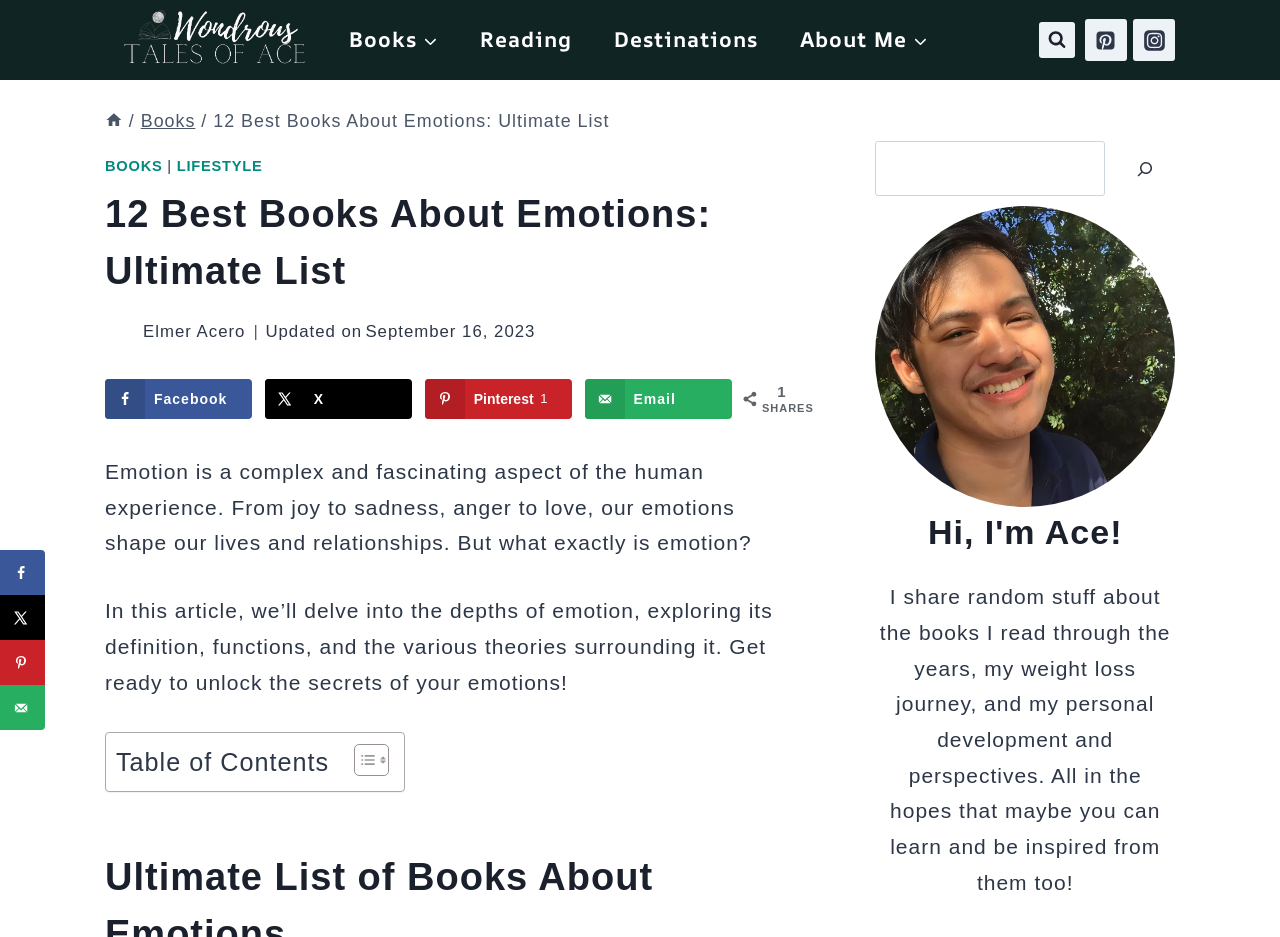Please study the image and answer the question comprehensively:
How many sharing options are available?

I counted the number of sharing options by looking at the links and buttons in the 'SHARES' section, which include 'Share on Facebook', 'Share on X', 'Save to Pinterest', and 'Send over email'.